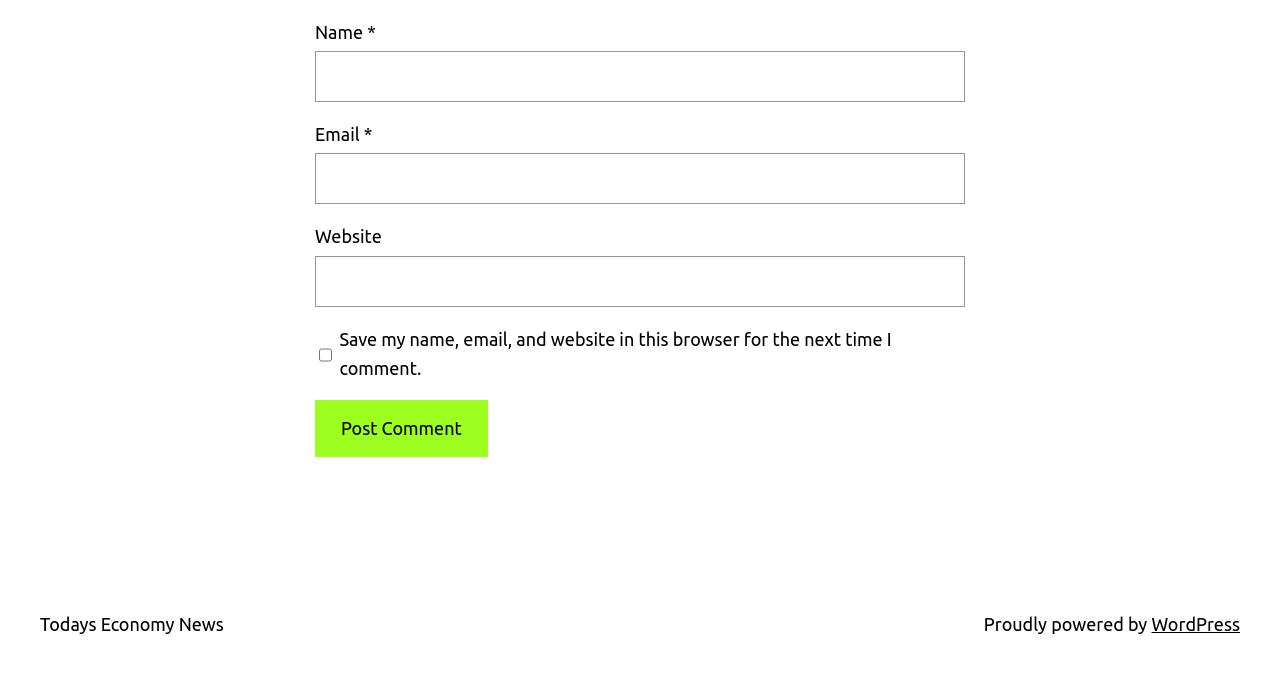Respond concisely with one word or phrase to the following query:
What is the link 'Todays Economy News' pointing to?

News page